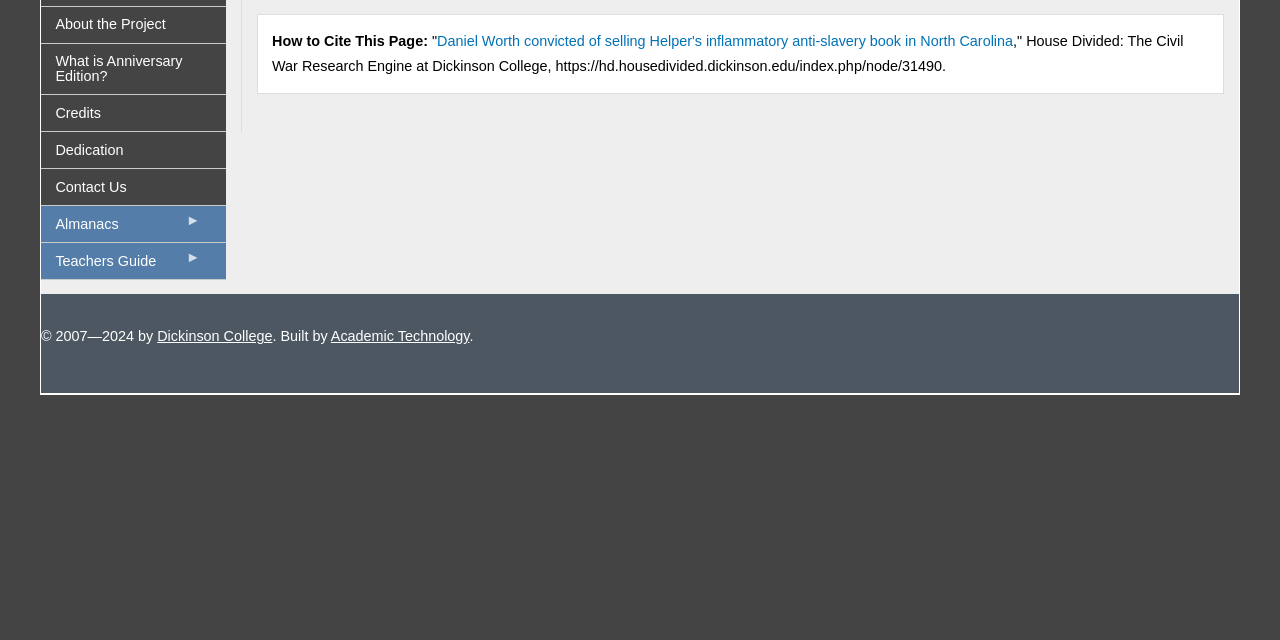Based on the element description, predict the bounding box coordinates (top-left x, top-left y, bottom-right x, bottom-right y) for the UI element in the screenshot: Academic Technology

[0.258, 0.513, 0.367, 0.538]